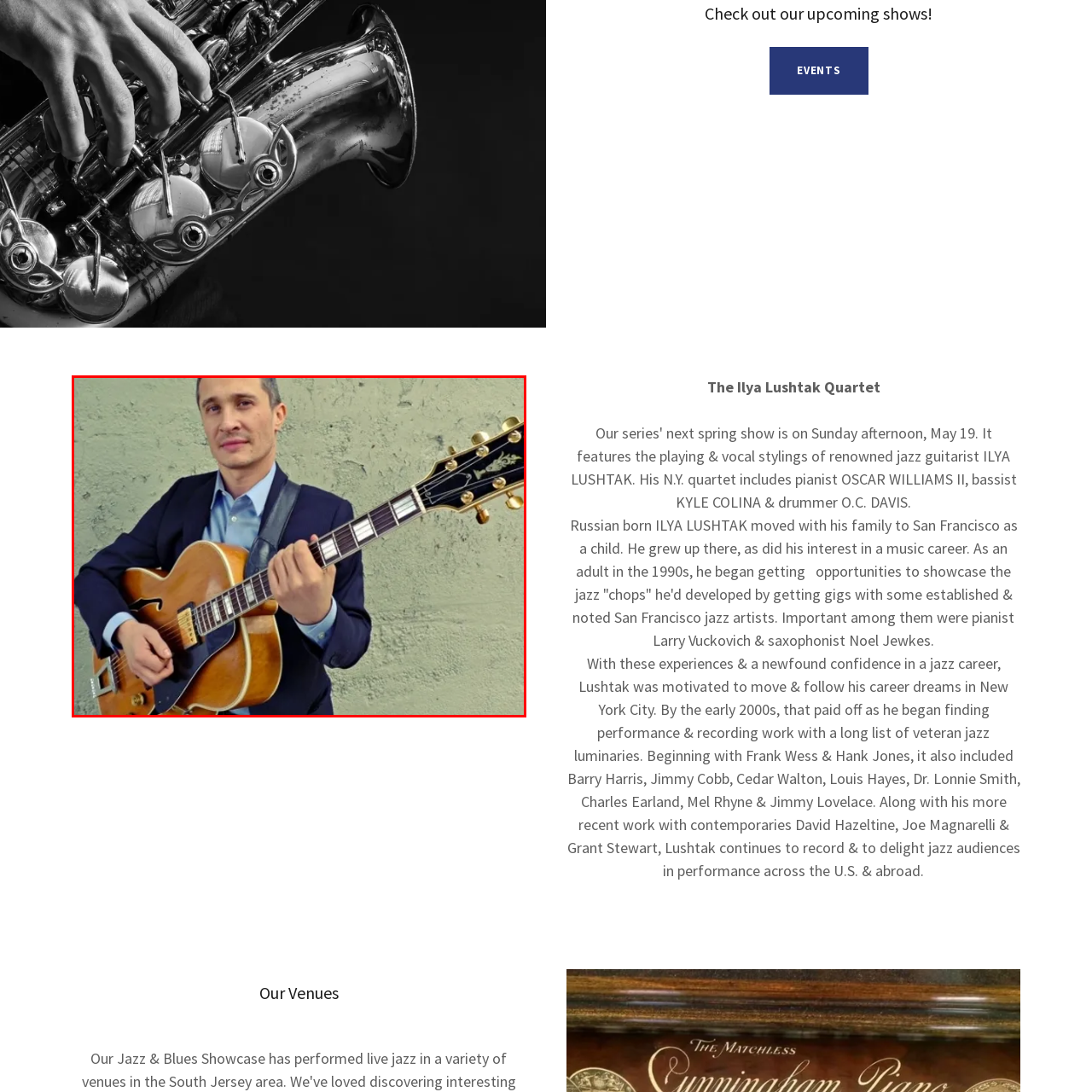Observe the content inside the red rectangle and respond to the question with one word or phrase: 
What color is the musician's shirt?

light blue